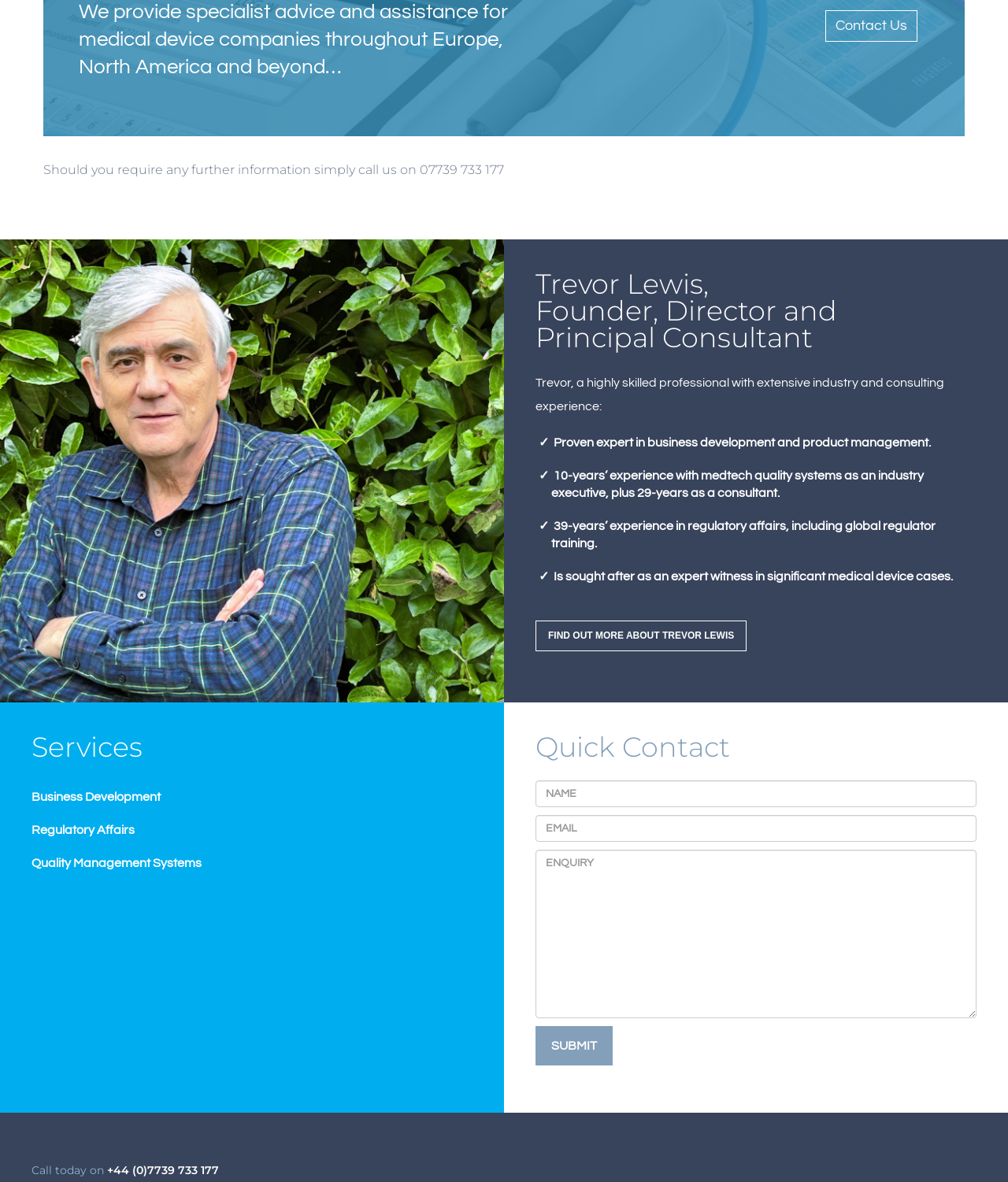Who is the founder of the company?
Based on the visual information, provide a detailed and comprehensive answer.

The webpage mentions Trevor Lewis as the founder, director, and principal consultant of the company. He is described as a highly skilled professional with extensive industry and consulting experience.